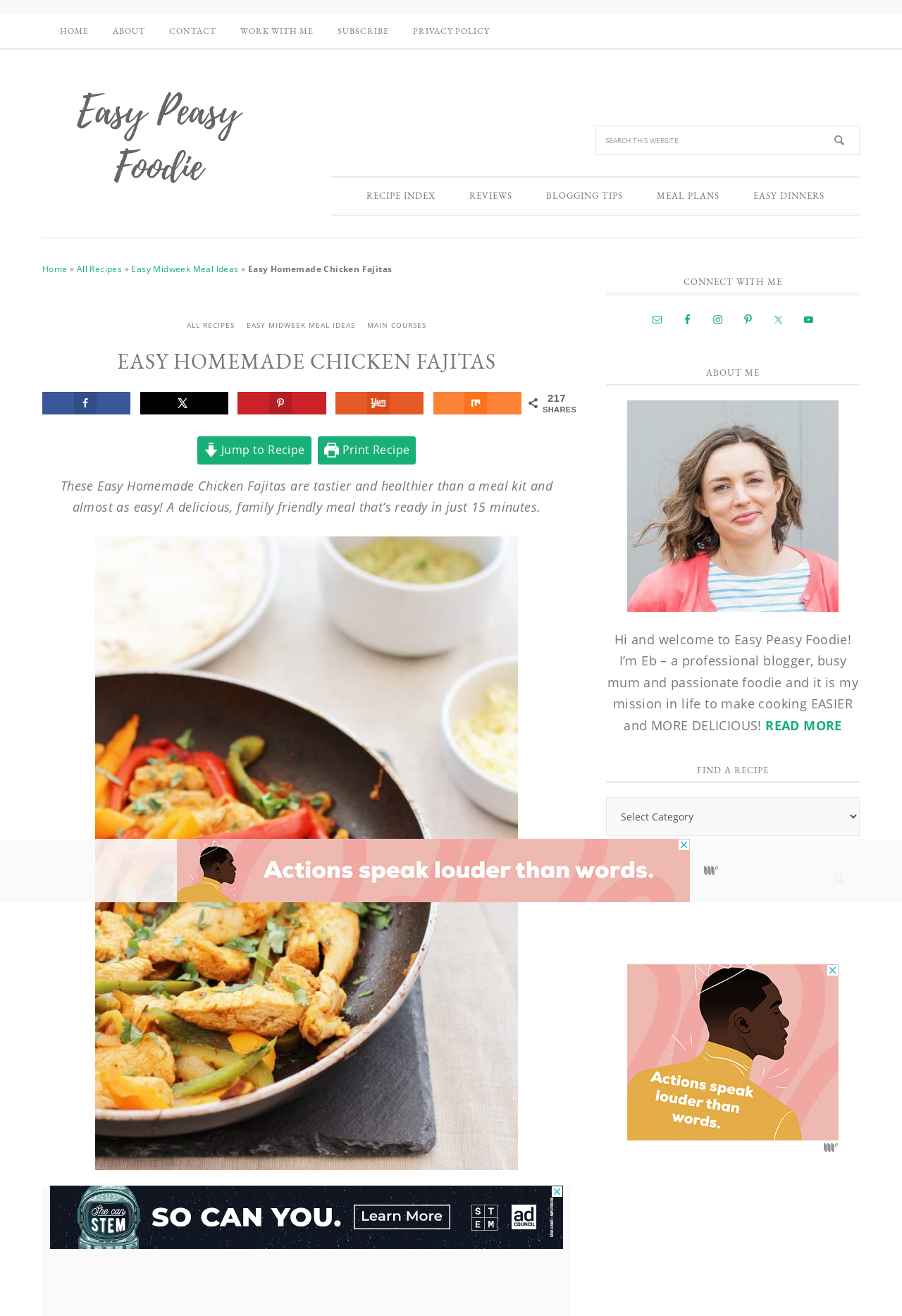What is the name of the blogger who created this recipe?
Please interpret the details in the image and answer the question thoroughly.

I found the answer by looking at the text 'Hi and welcome to Easy Peasy Foodie! I’m Eb – a professional blogger...' on the webpage, which introduces the blogger and provides their name.